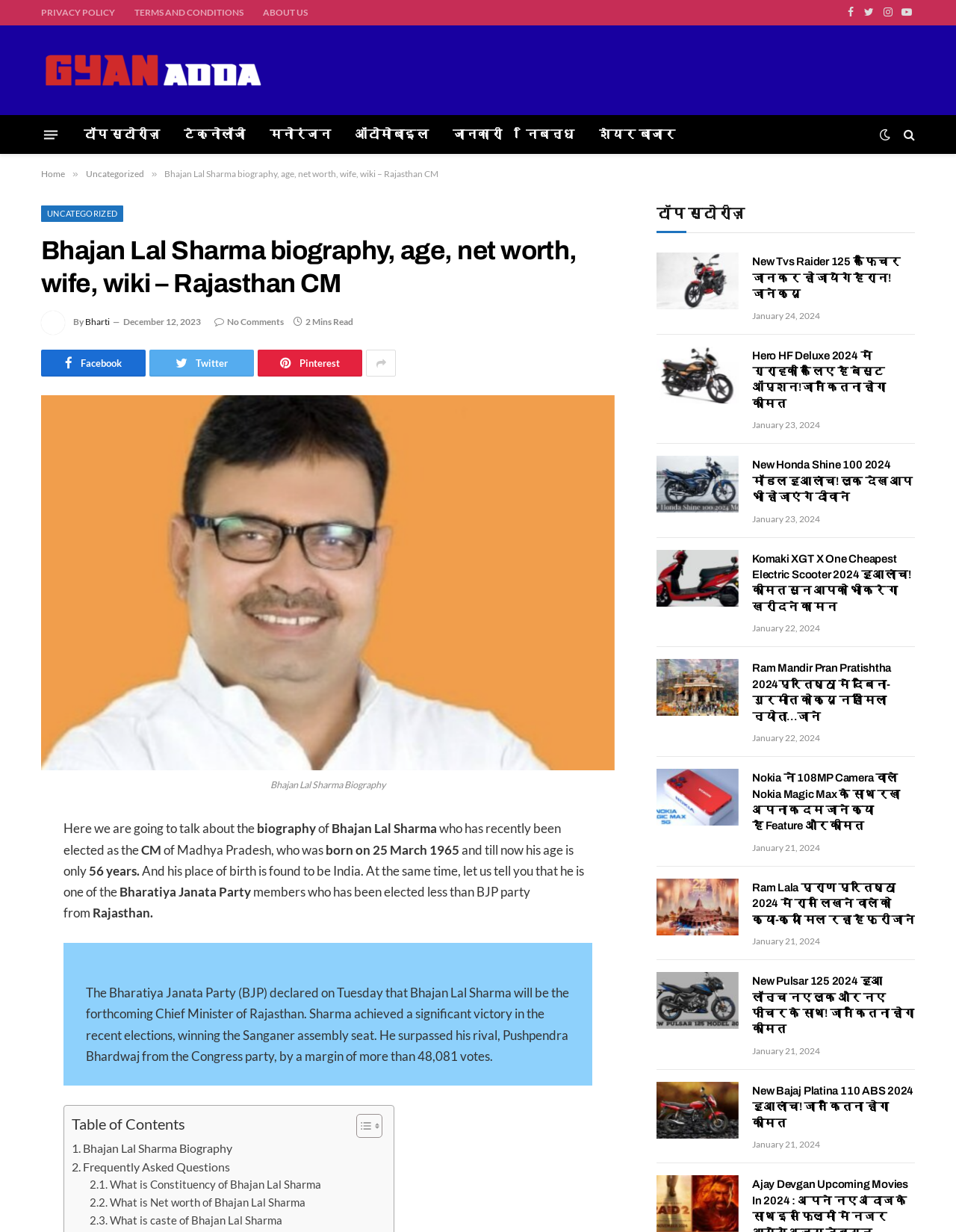What is the name of the person whose biography is being discussed?
Please answer the question with as much detail as possible using the screenshot.

The webpage is about the biography of Bhajan Lal Sharma, who has recently been elected as the CM of Madhya Pradesh. The heading 'Bhajan Lal Sharma biography, age, net worth, wife, wiki – Rajasthan CM' suggests that the webpage is about his biography.